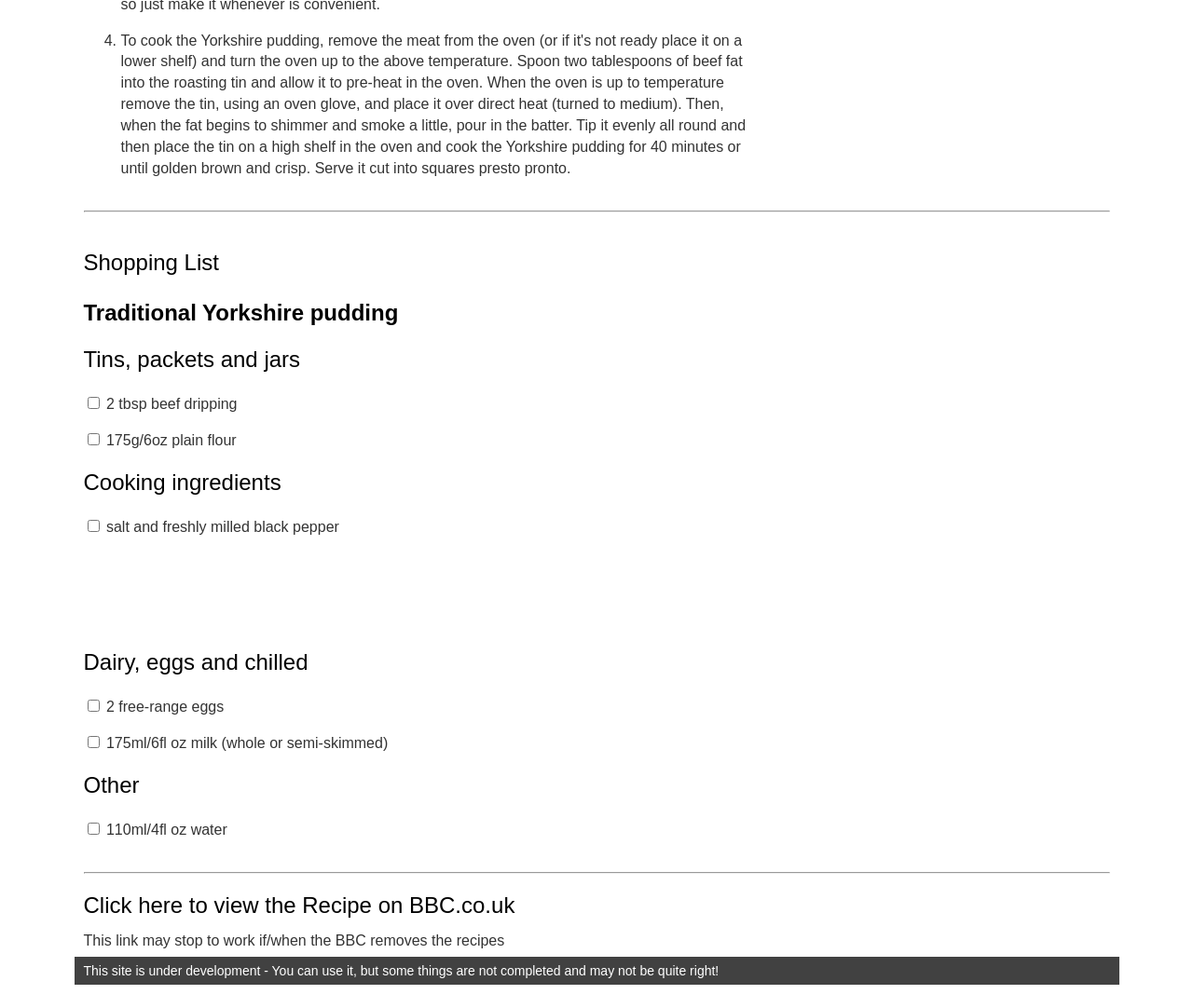Determine the bounding box coordinates of the UI element described below. Use the format (top-left x, top-left y, bottom-right x, bottom-right y) with floating point numbers between 0 and 1: aria-label="Advertisement" name="aswift_4" title="Advertisement"

[0.07, 0.549, 0.93, 0.632]